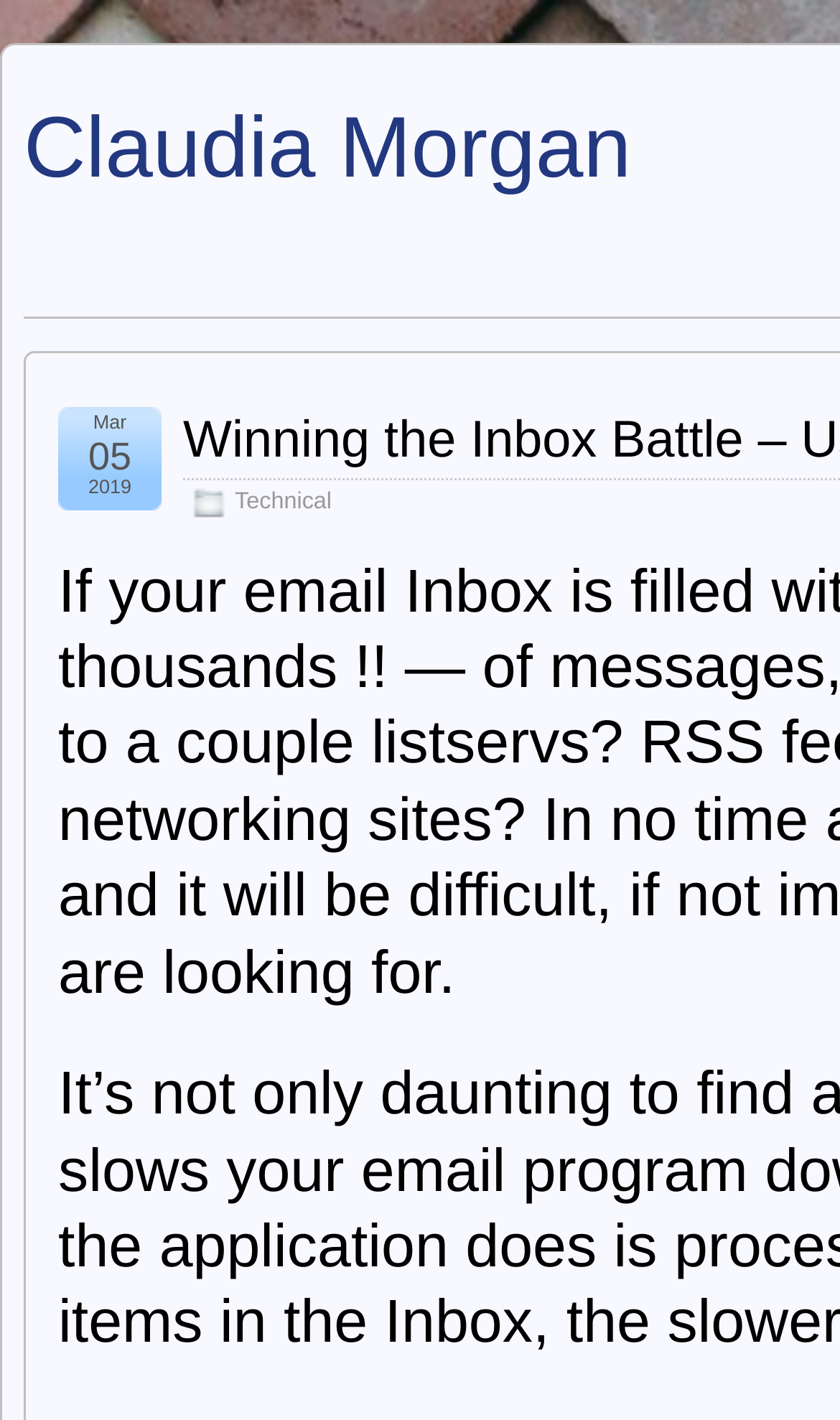When was the article published?
Offer a detailed and exhaustive answer to the question.

The publication date can be found in the static text elements next to the author's name, which contain the text 'Mar', '05', and '2019'.